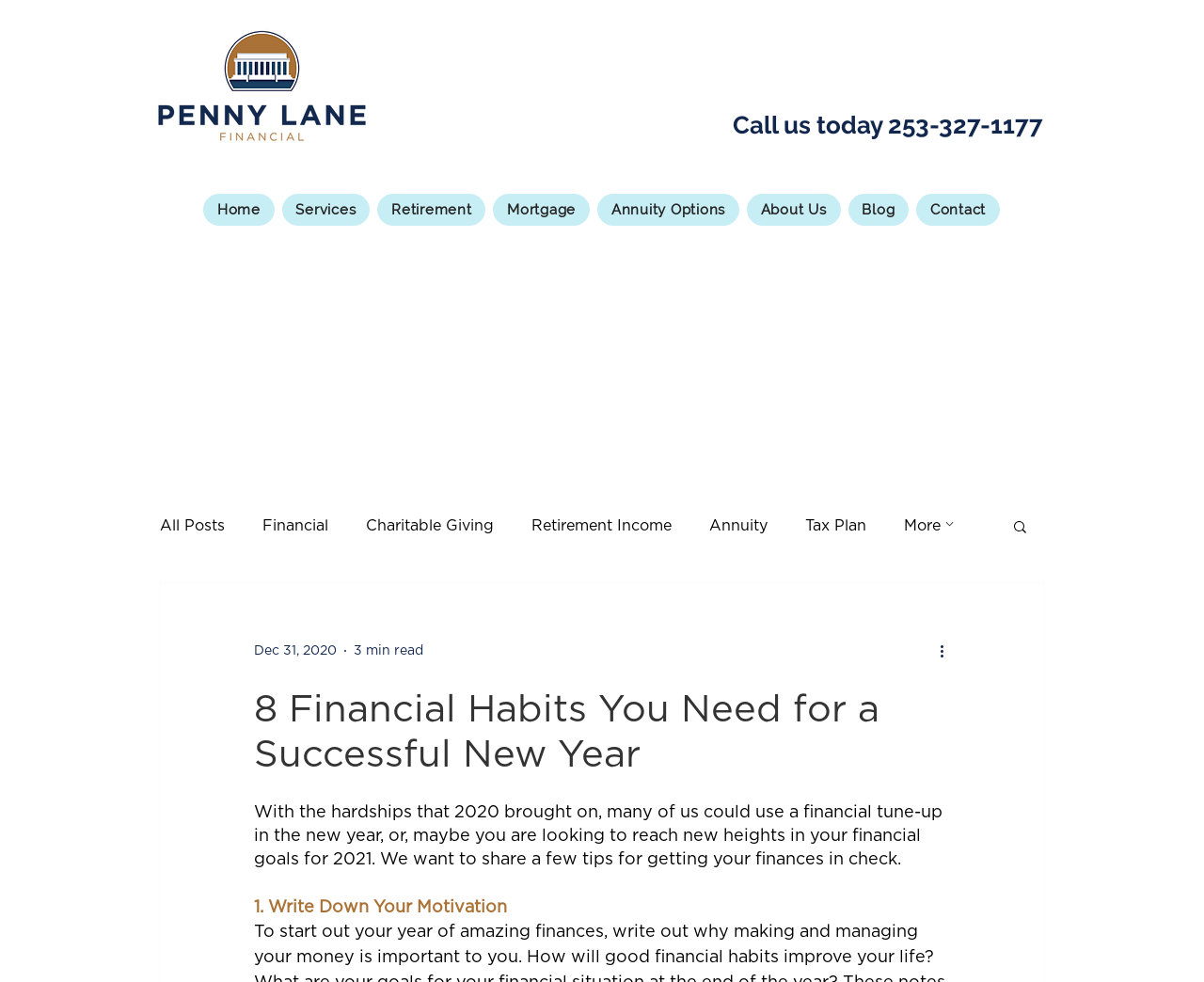Based on the provided description, "Call us today 253-327-1177", find the bounding box of the corresponding UI element in the screenshot.

[0.623, 0.116, 0.881, 0.141]